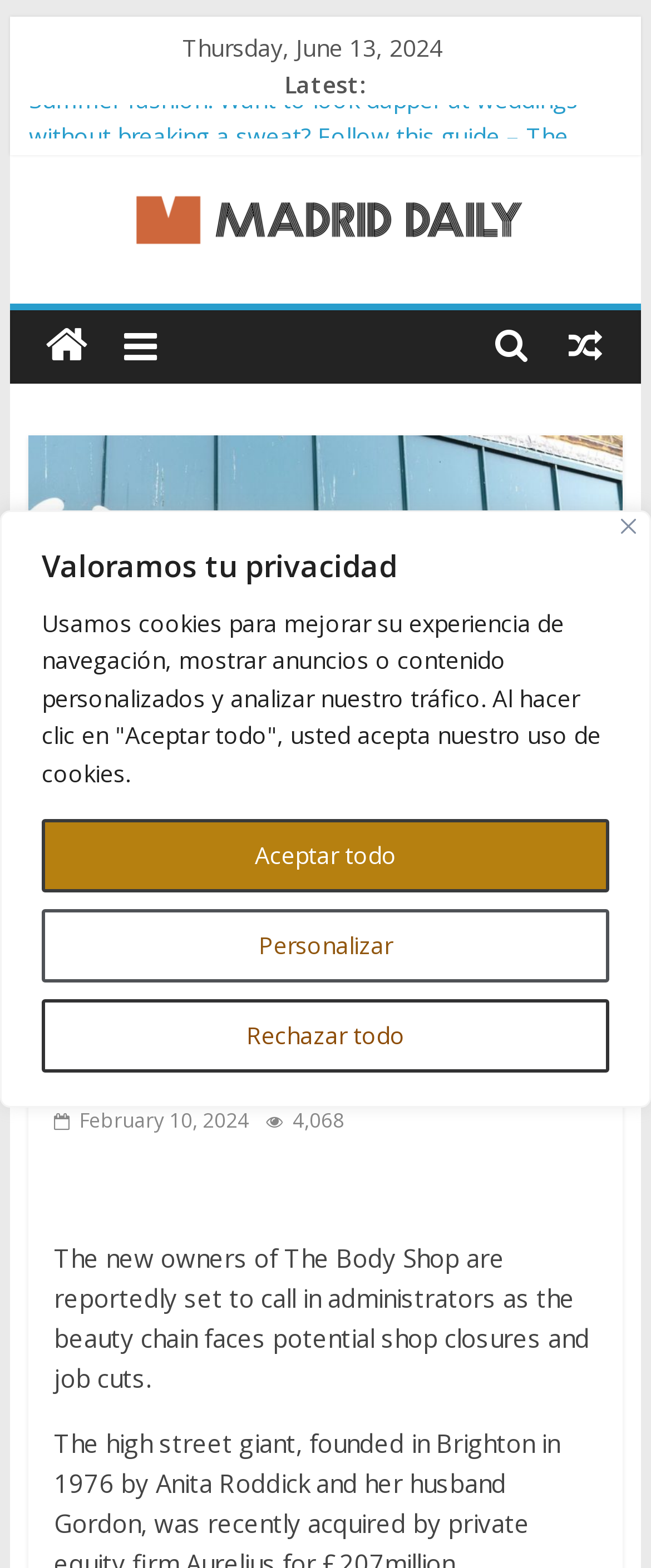What is the name of the publication?
Answer the question with a single word or phrase derived from the image.

Madrid Daily